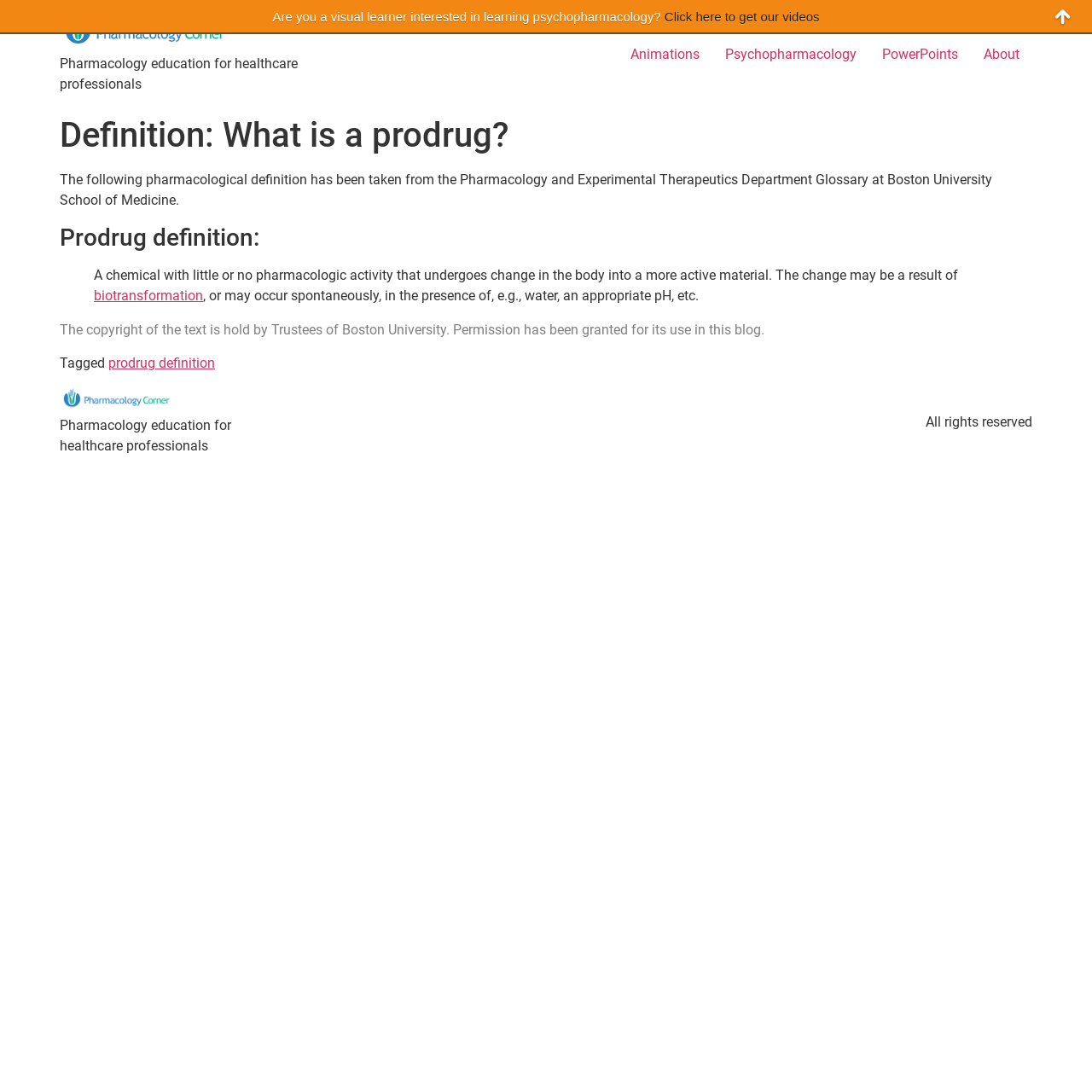Please find the bounding box coordinates of the element that must be clicked to perform the given instruction: "Read about prodrug definition". The coordinates should be four float numbers from 0 to 1, i.e., [left, top, right, bottom].

[0.099, 0.325, 0.197, 0.34]